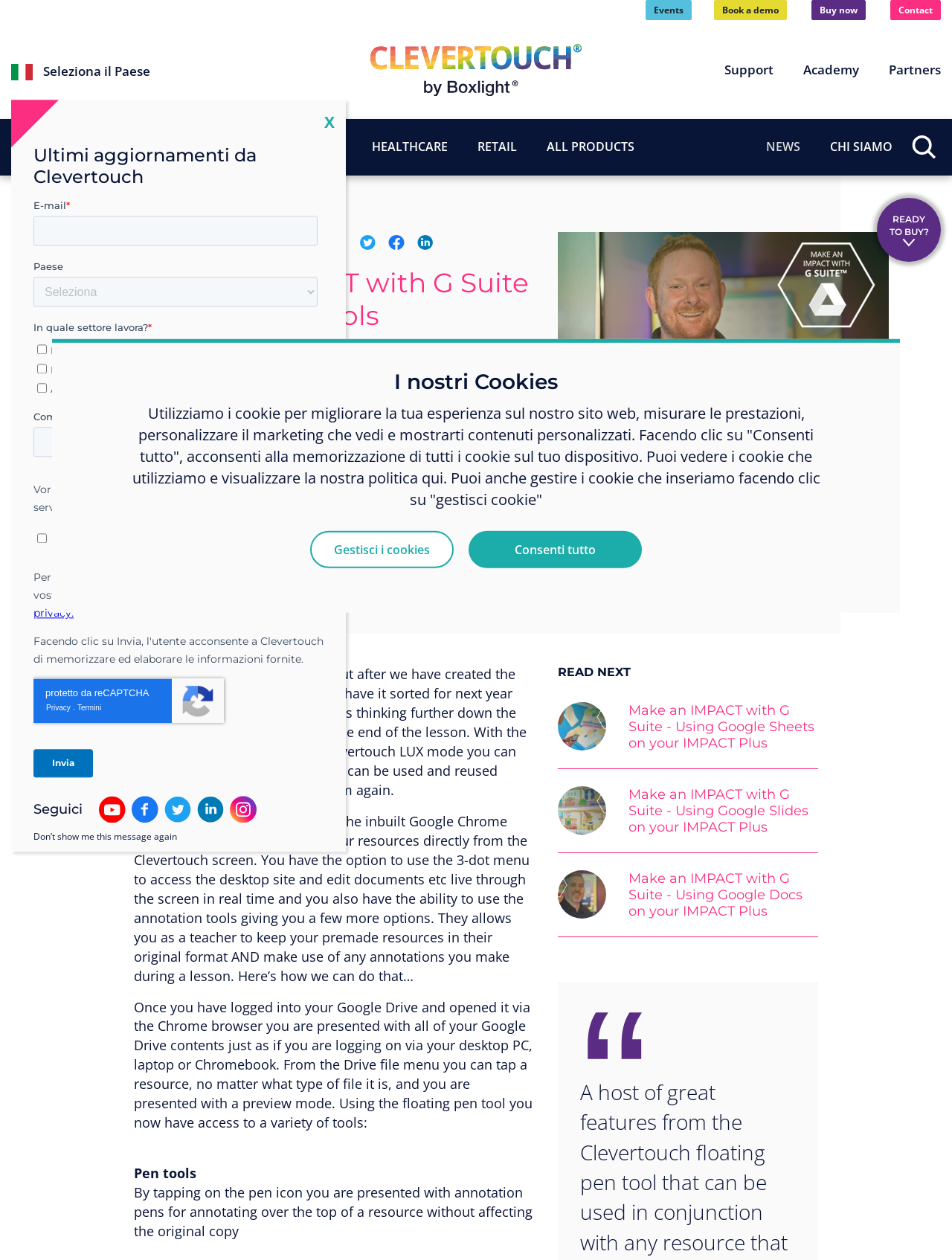What is the purpose of the annotation tools?
Please give a detailed and elaborate answer to the question based on the image.

The purpose of the annotation tools is to allow teachers to reuse their resources without having to recreate them, as stated in the blog post. The annotation tools enable teachers to annotate over the top of a resource without affecting the original copy.